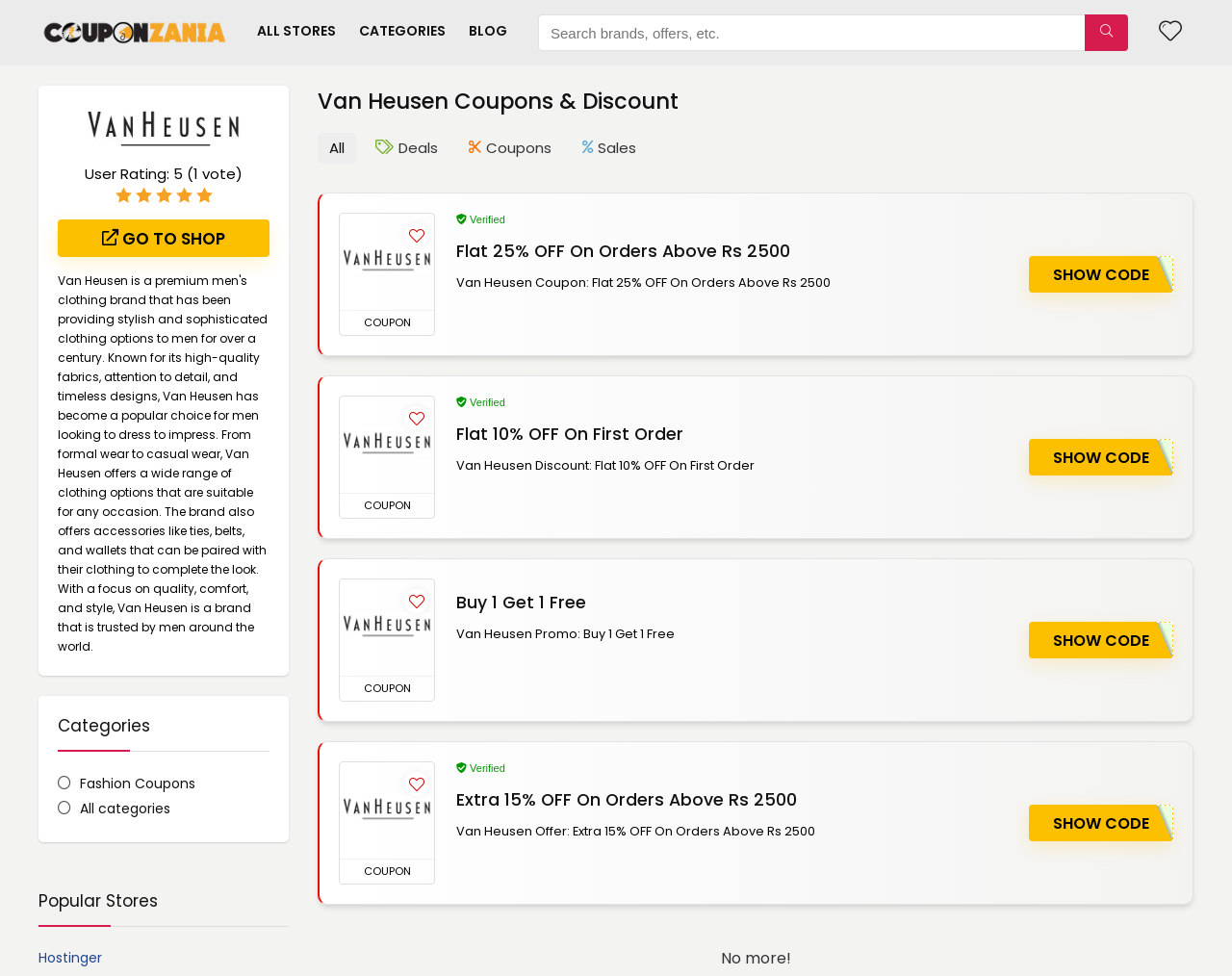Could you determine the bounding box coordinates of the clickable element to complete the instruction: "Visit Hostinger"? Provide the coordinates as four float numbers between 0 and 1, i.e., [left, top, right, bottom].

[0.031, 0.972, 0.083, 0.992]